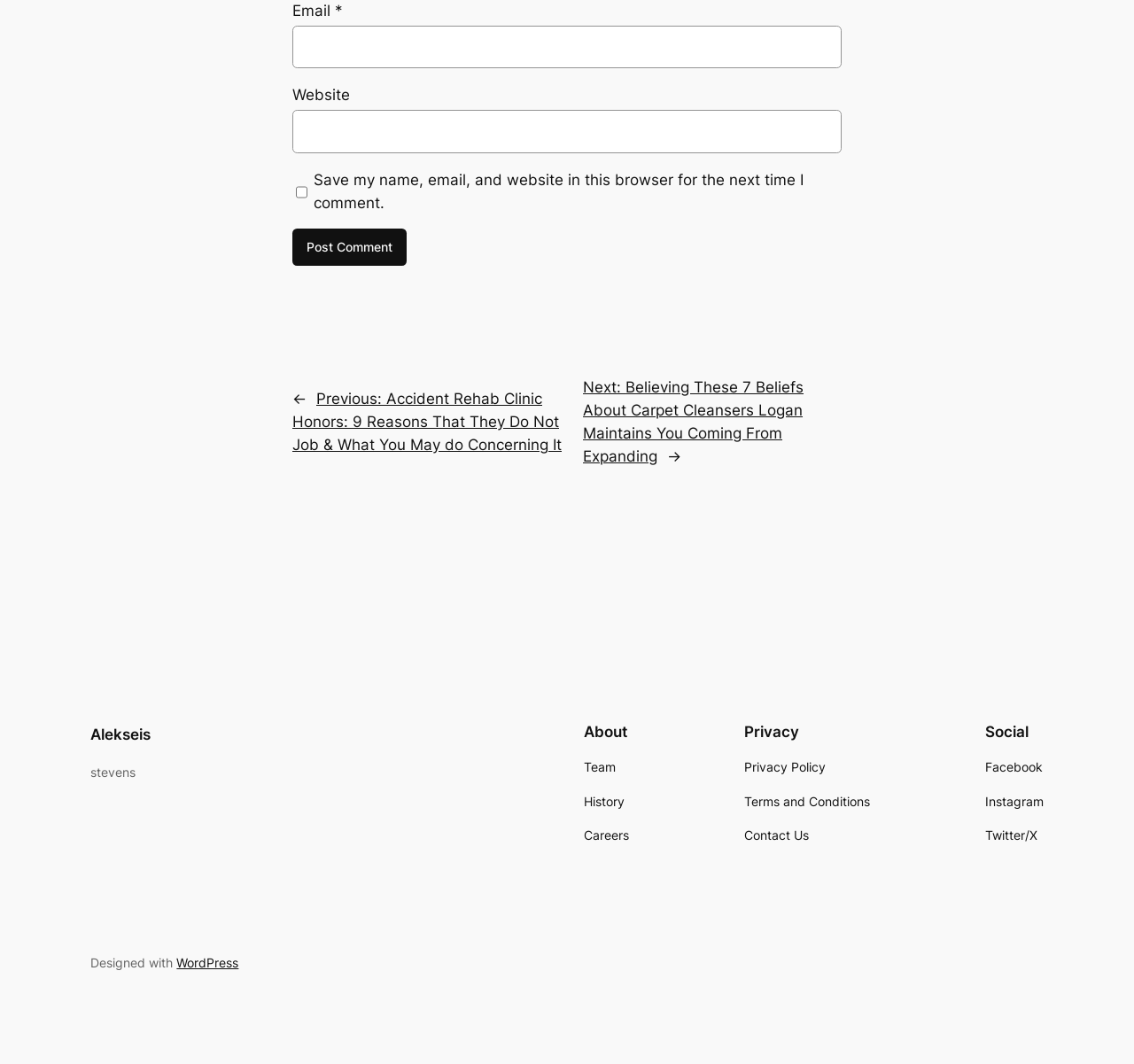Using the provided element description "parent_node: Website name="url"", determine the bounding box coordinates of the UI element.

[0.258, 0.104, 0.742, 0.144]